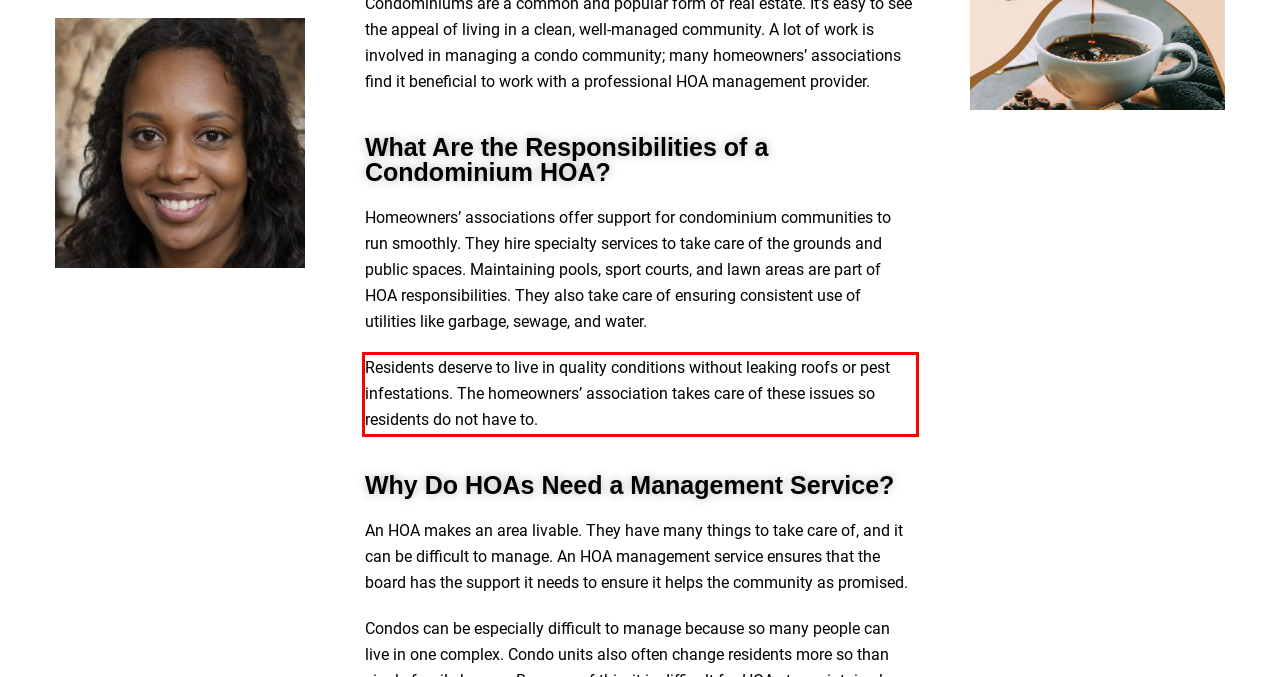View the screenshot of the webpage and identify the UI element surrounded by a red bounding box. Extract the text contained within this red bounding box.

Residents deserve to live in quality conditions without leaking roofs or pest infestations. The homeowners’ association takes care of these issues so residents do not have to.